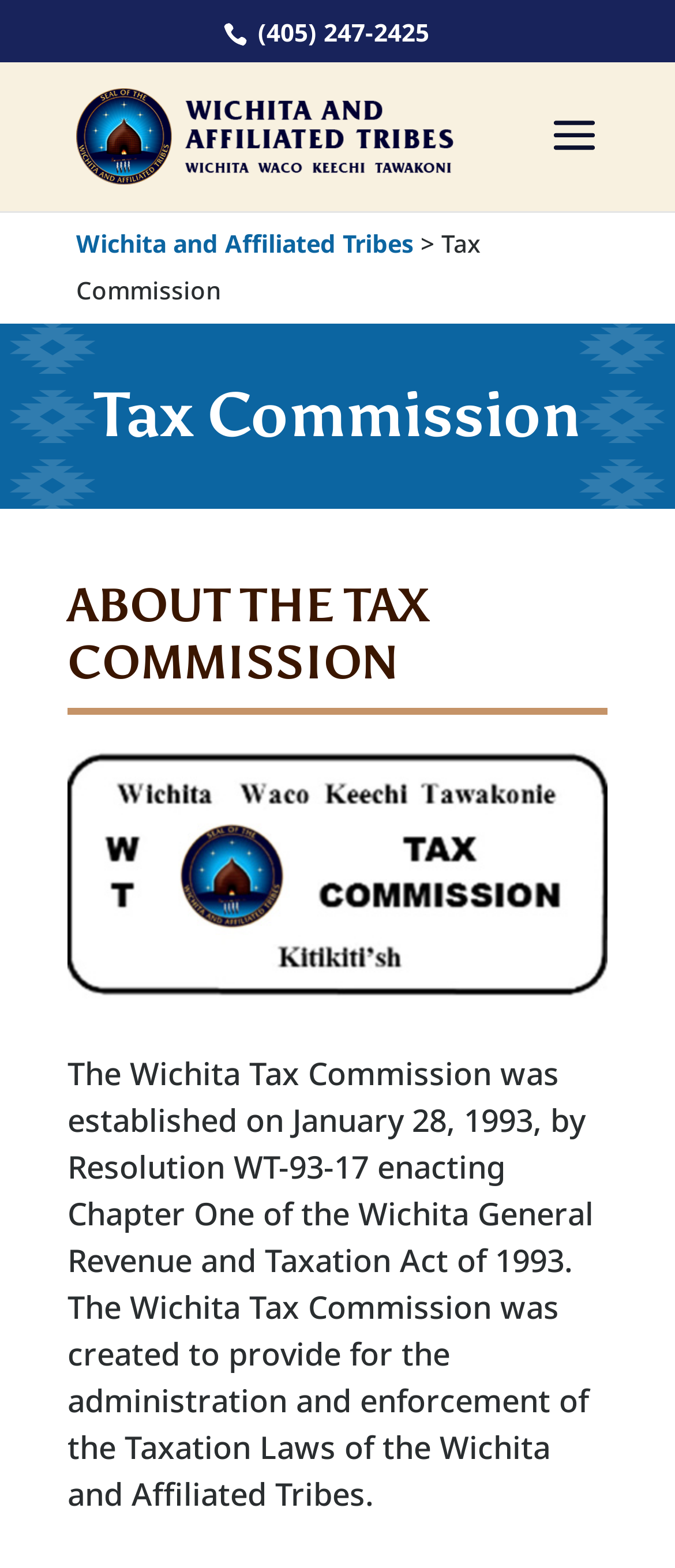Describe the entire webpage, focusing on both content and design.

The webpage is about the Tax Commission of the Wichita and Affiliated Tribes. At the top, there are three links: one with a phone number "(405) 247-2425" positioned near the center, and two identical links "Wichita and Affiliated Tribes" placed side by side, with the left one having an associated image. To the right of the second link, there is a static text ">" and another static text "Tax Commission" positioned below it.

Below these elements, there is a heading "ABOUT THE TAX COMMISSION" spanning almost the entire width of the page. Underneath the heading, there is an image taking up a significant portion of the page. Below the image, there is a block of text describing the establishment of the Wichita Tax Commission, its purpose, and the laws it administers.